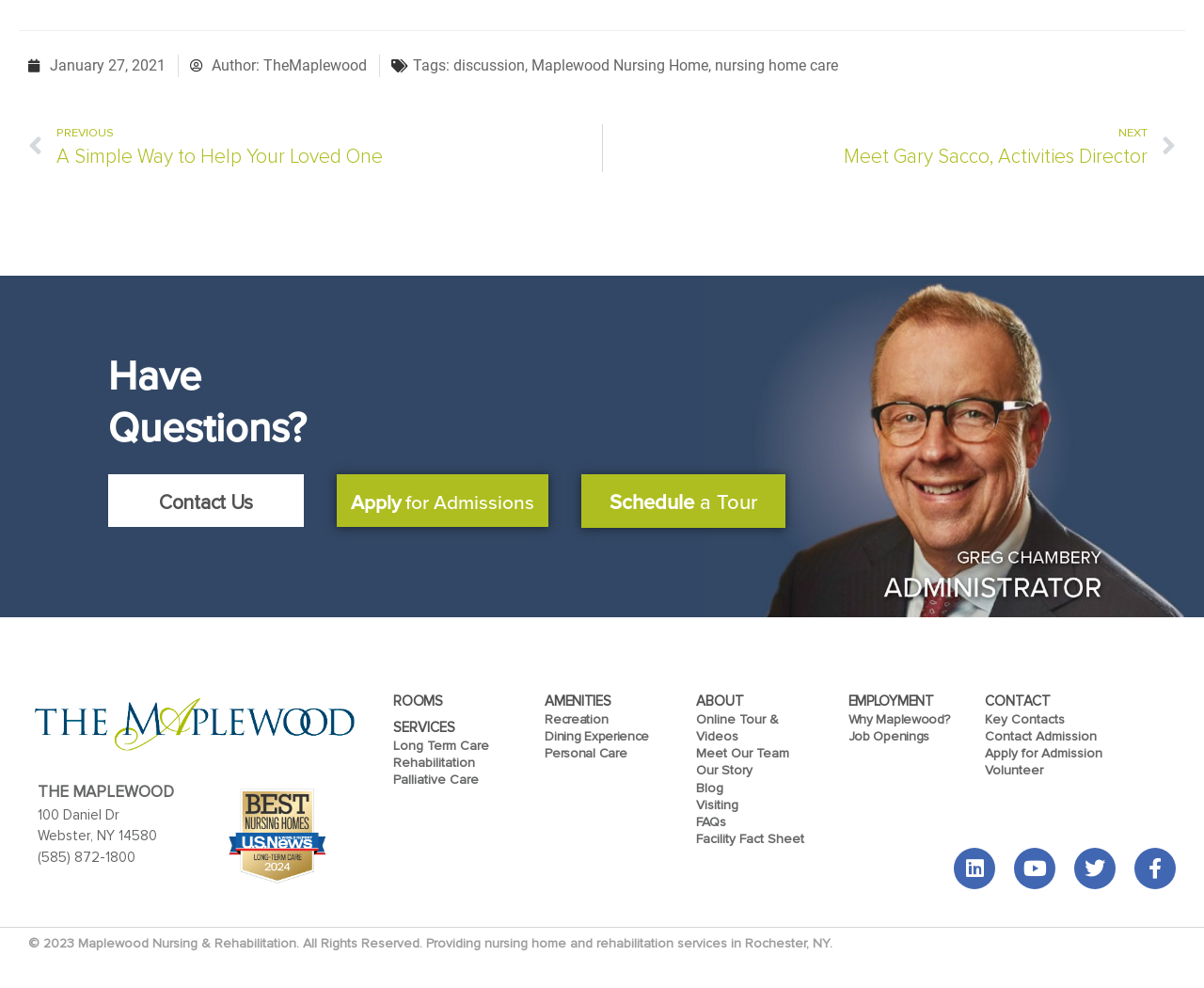How can I contact the nursing home for admissions?
Provide a short answer using one word or a brief phrase based on the image.

Contact Admission